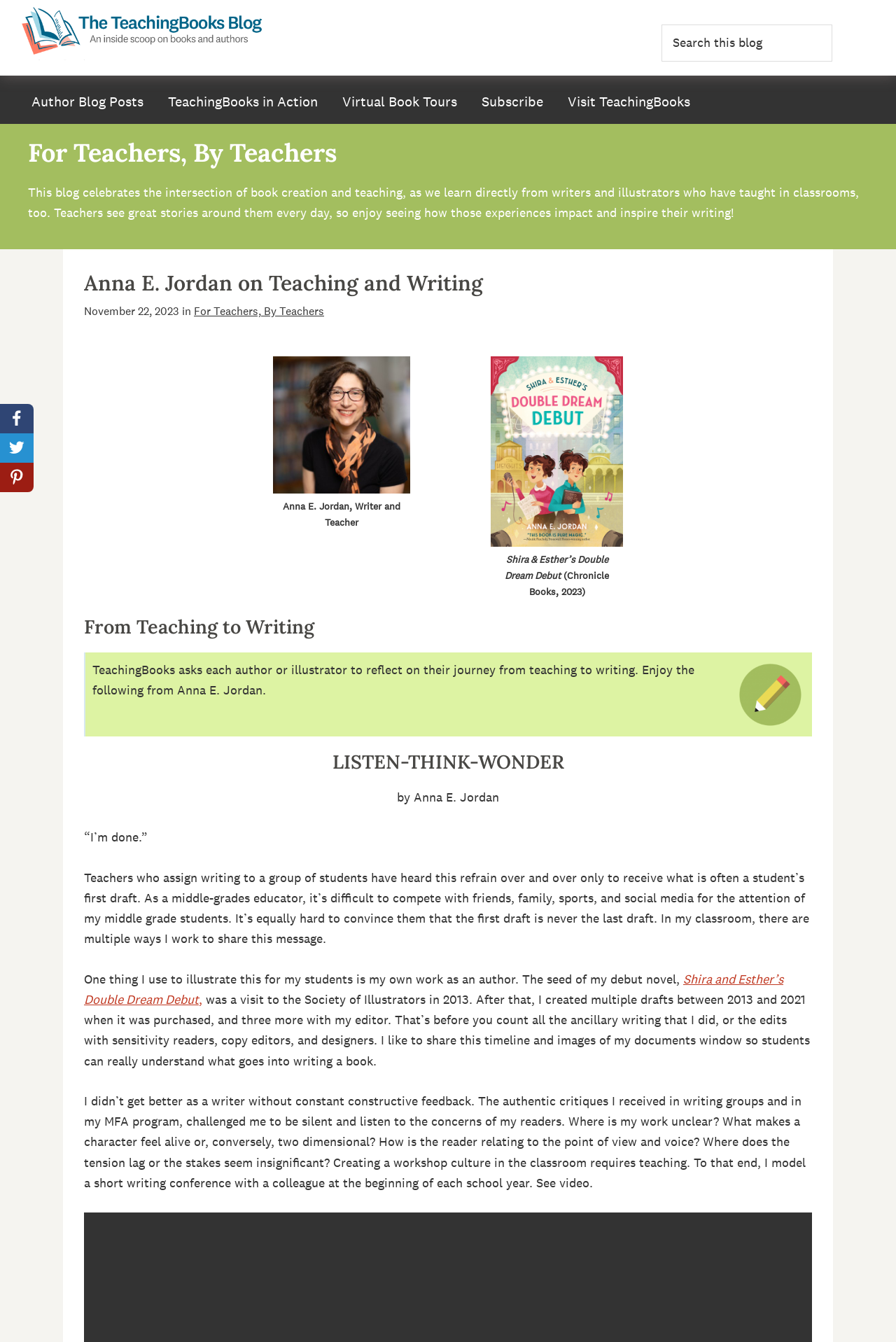Can you specify the bounding box coordinates of the area that needs to be clicked to fulfill the following instruction: "Click the 'Shira and Esther’s Double Dream Debut' link"?

[0.094, 0.723, 0.874, 0.751]